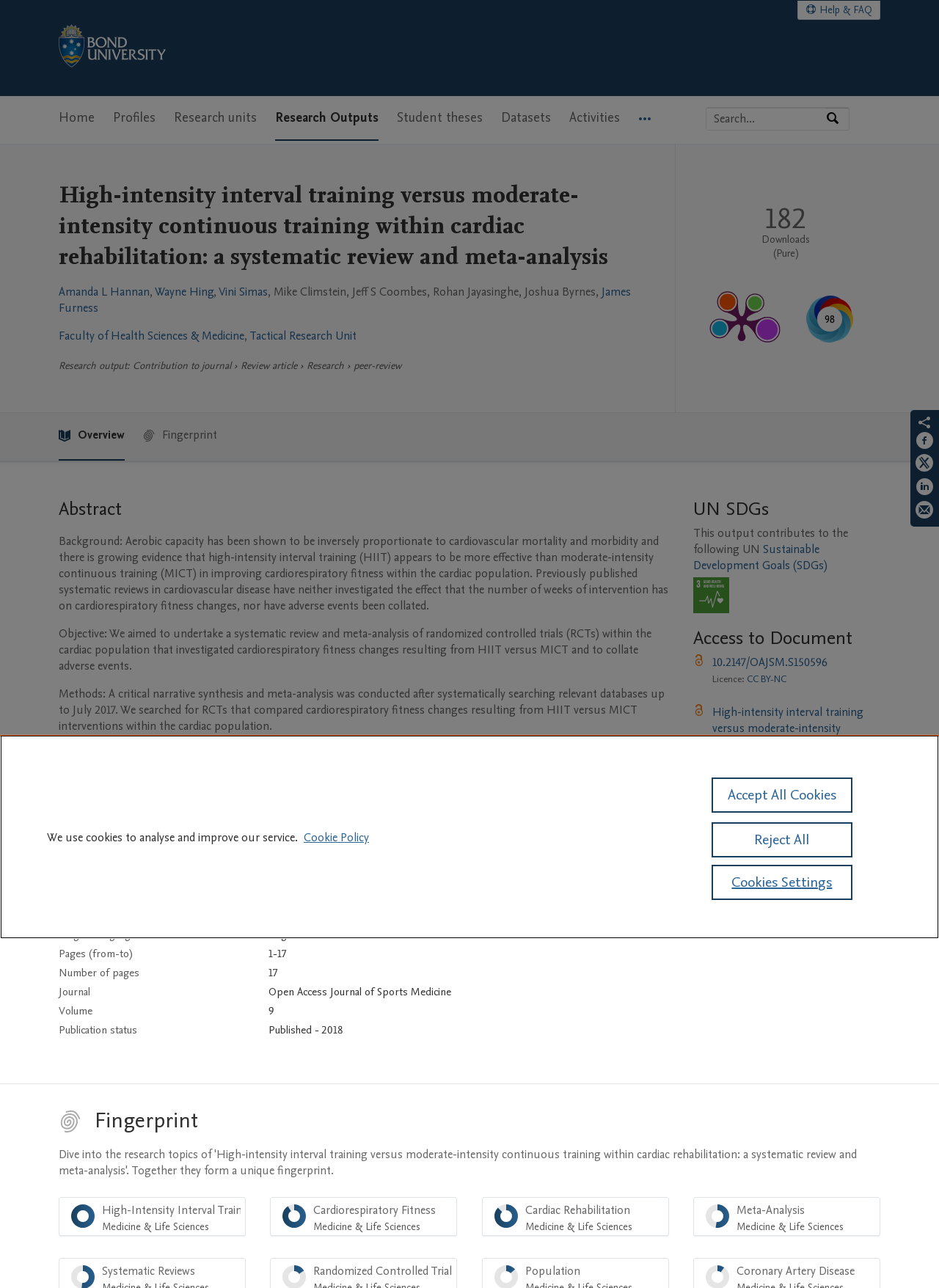Kindly provide the bounding box coordinates of the section you need to click on to fulfill the given instruction: "View the publication metrics".

[0.719, 0.111, 0.93, 0.32]